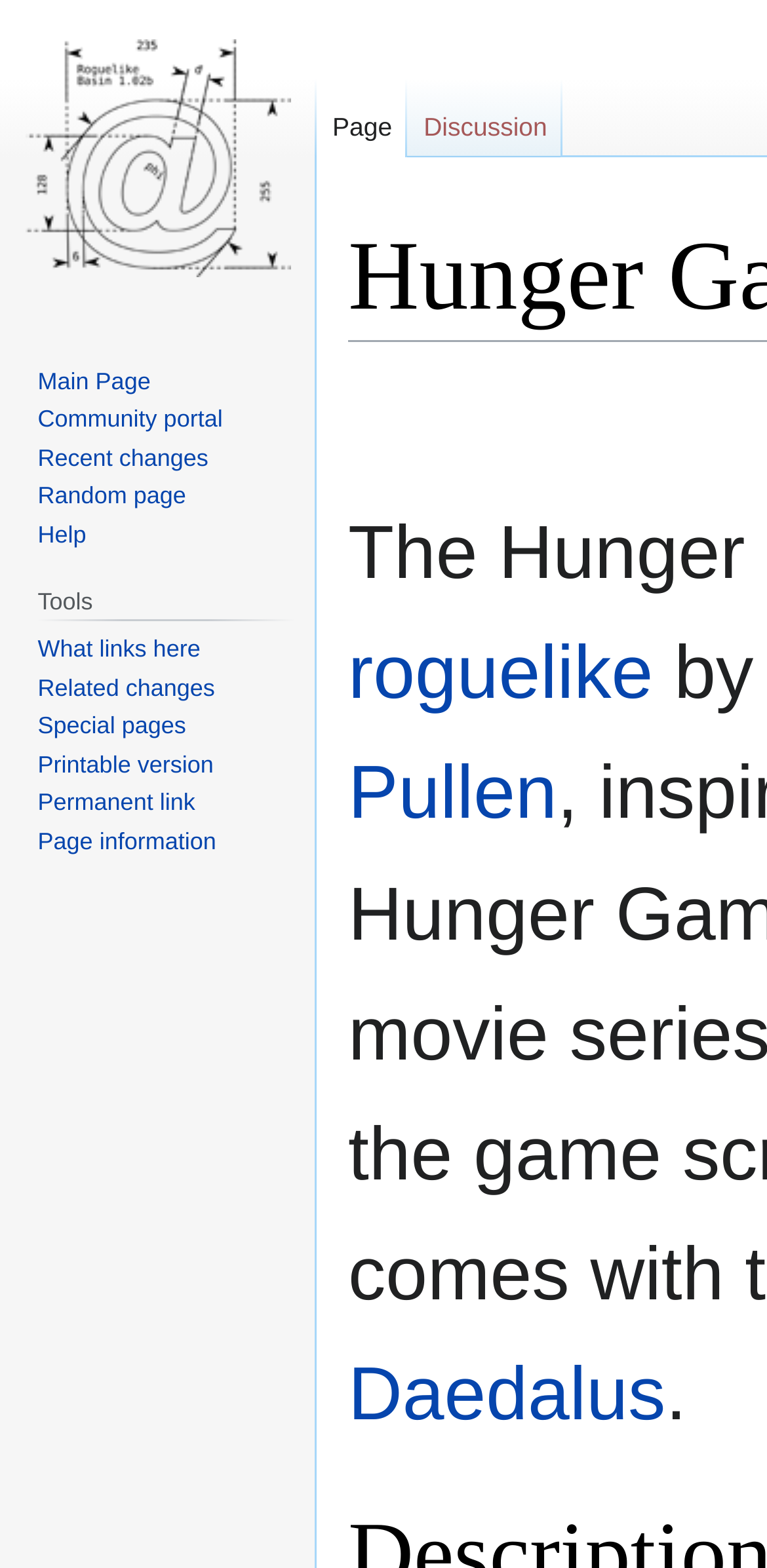Give a one-word or one-phrase response to the question: 
What is the shortcut key for the 'Page' link?

Alt+c